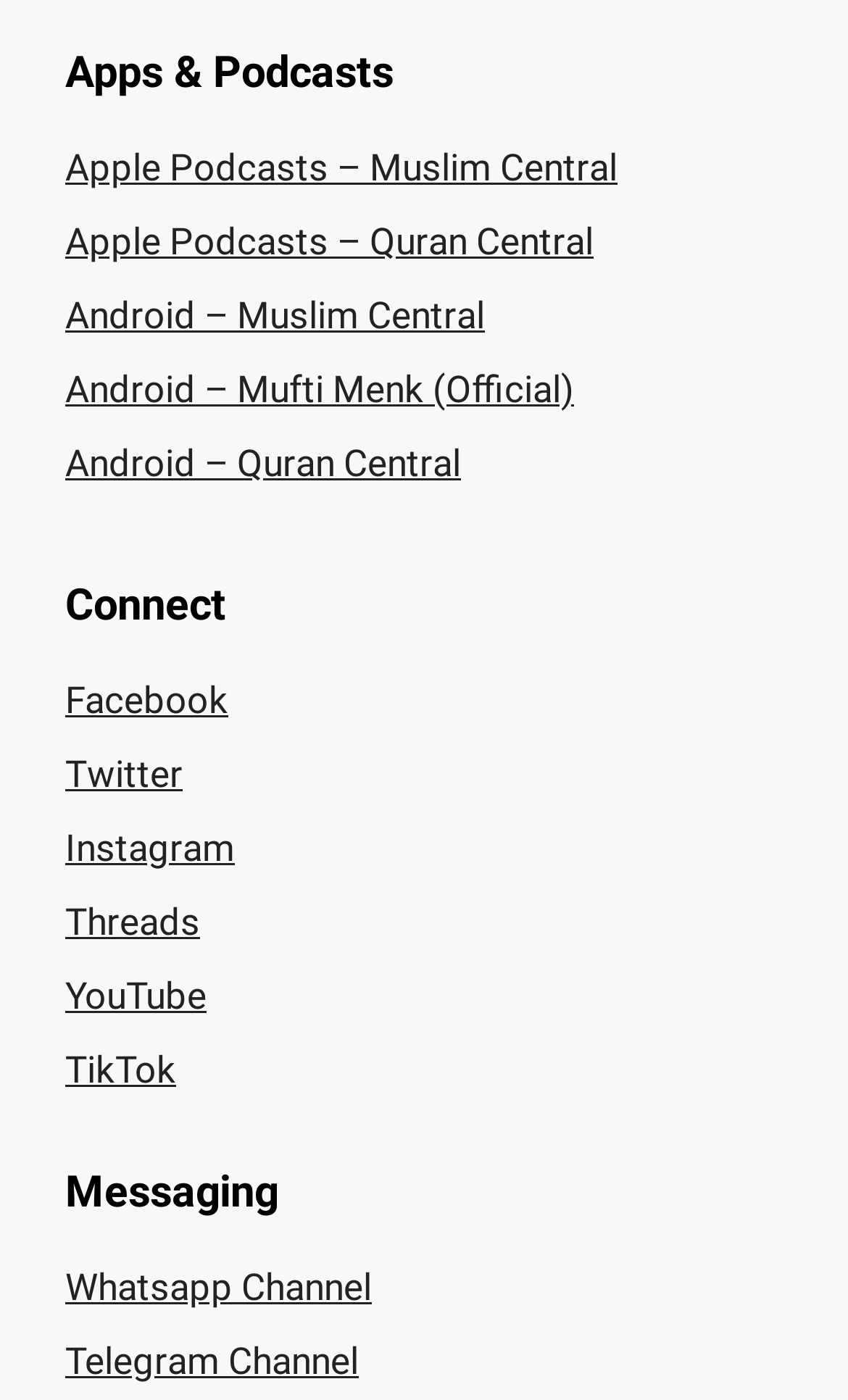How many podcast links are available?
Ensure your answer is thorough and detailed.

I counted the number of links related to podcasts, which are 'Apple Podcasts – Muslim Central', 'Apple Podcasts – Quran Central', and 'Android – Quran Central', and found that there are 3 podcast links available.